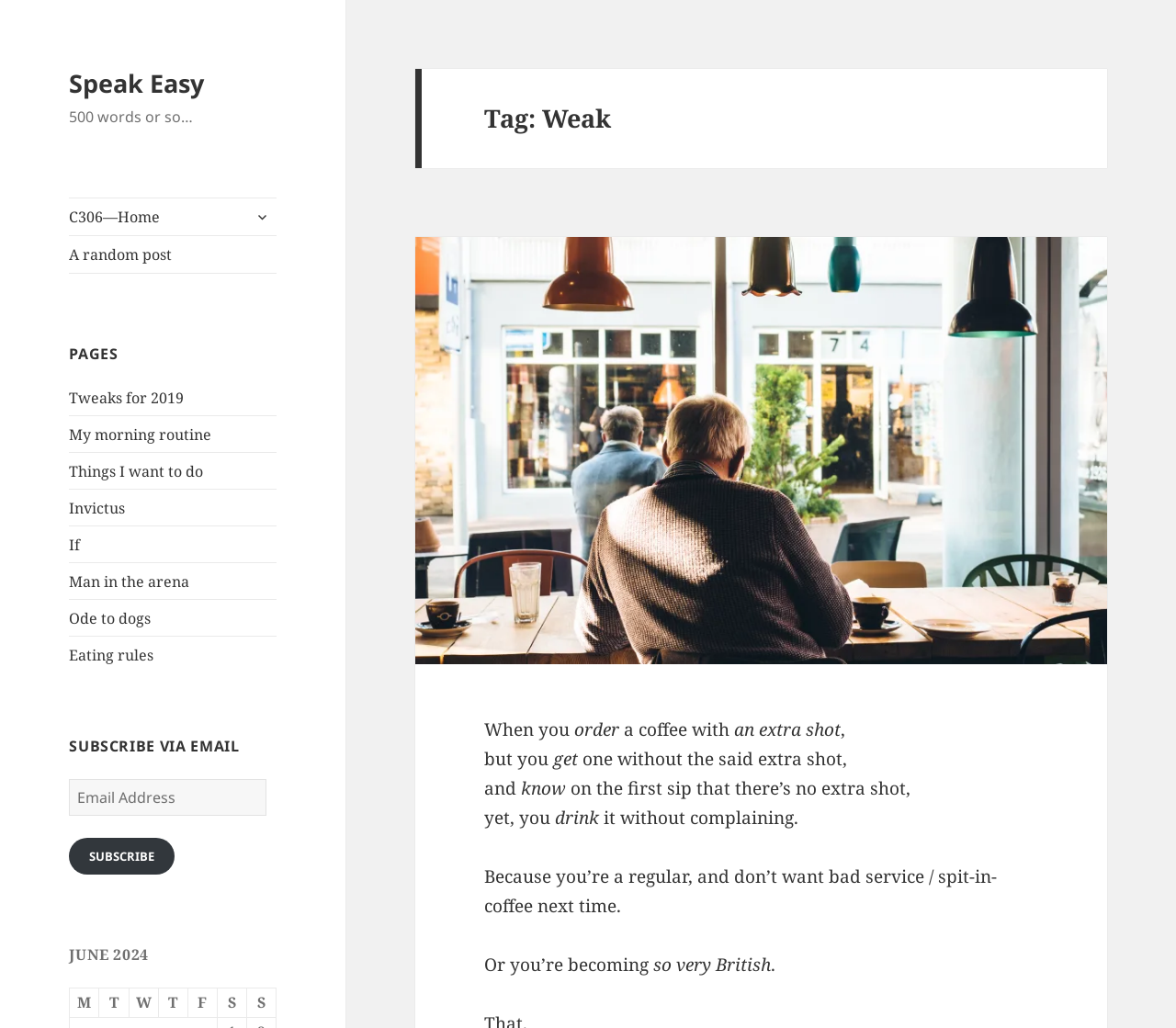Find the bounding box coordinates for the HTML element described in this sentence: "CC BY SA 4.0". Provide the coordinates as four float numbers between 0 and 1, in the format [left, top, right, bottom].

None